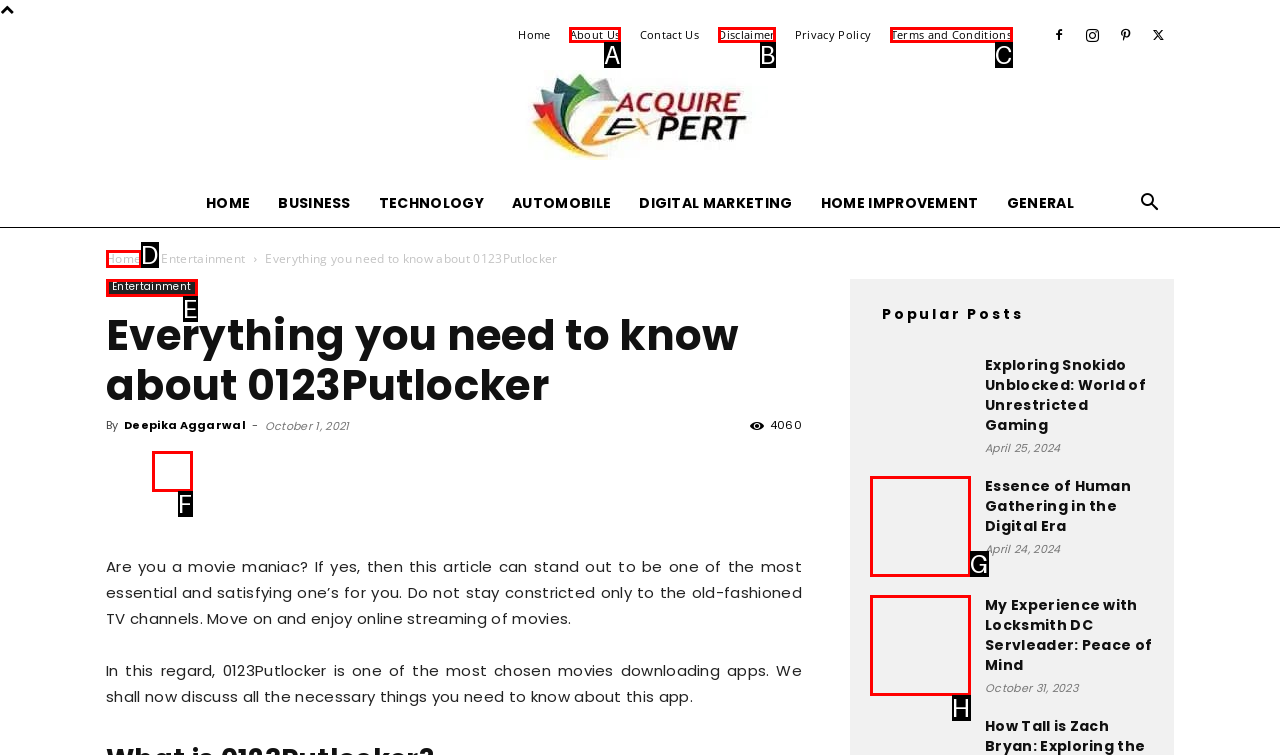Choose the option that matches the following description: Terms and Conditions
Answer with the letter of the correct option.

C